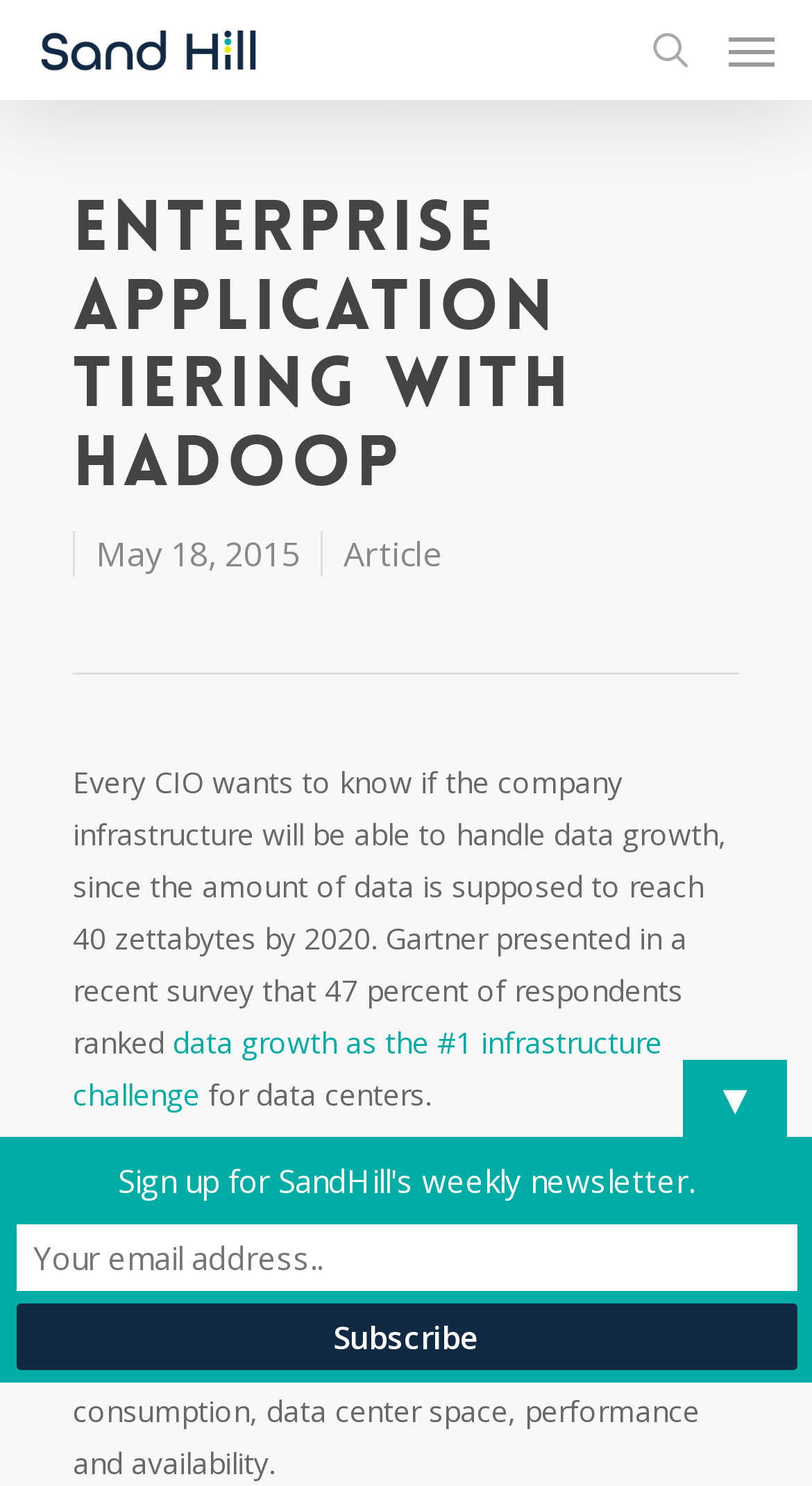Produce an extensive caption that describes everything on the webpage.

The webpage is about "Enterprise Application Tiering with Hadoop" and appears to be an article or blog post. At the top left, there is a link to "Sand Hill Group" accompanied by an image with the same name. On the top right, there is a search link and a navigation menu link that is not expanded. 

Below the top section, there is a heading that matches the title of the webpage. Next to the heading, there is a date "May 18, 2015" and a link to the article. The main content of the webpage is a passage of text that discusses the challenges of data growth, citing a Gartner survey and explaining how it affects application performance and infrastructure. There is a link within the passage to "data growth as the #1 infrastructure challenge". 

At the bottom of the webpage, there is a section that appears to be a newsletter sign-up form. It contains a textbox with a label "Sign up for SandHill's weekly newsletter" and a subscribe button. There is also a downward-pointing arrow symbol "▼" above the form.